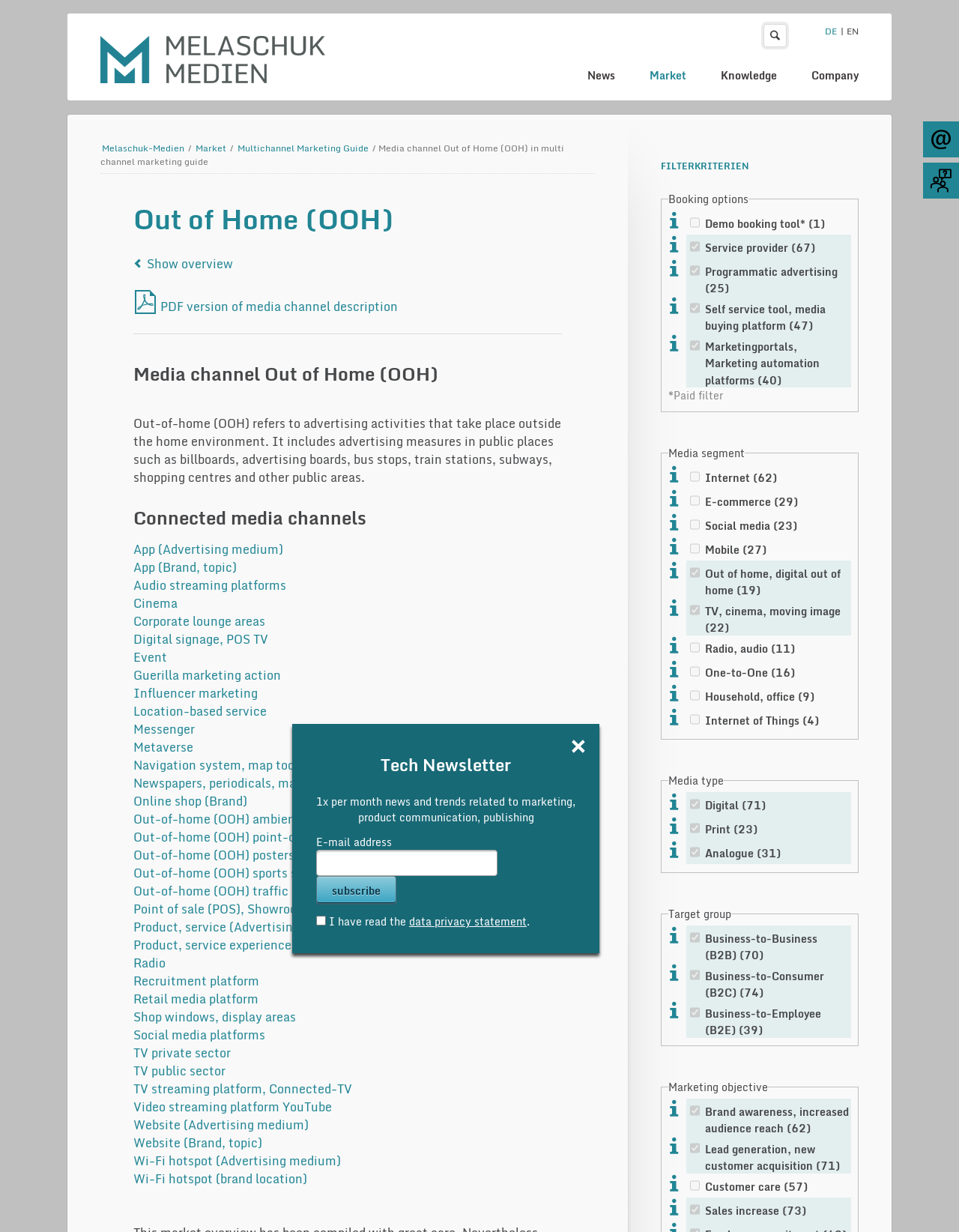Generate a thorough description of the webpage.

This webpage is about Out-of-home (OOH) advertising, which refers to advertising activities that take place outside the home environment. At the top left corner, there is a logo of Melaschuk-Medien, and a navigation menu with links to "News", "Market", "Knowledge", and "Company". On the top right corner, there is a search box and a language selection option with "DE" and "EN" choices.

Below the navigation menu, there is a breadcrumb navigation showing the current page's location in the website hierarchy. The main content of the page is divided into several sections. The first section has a heading "Out of Home (OOH)" and provides a brief description of OOH advertising. There are also links to show an overview, download a PDF version, and a separator line below.

The next section is titled "Connected media channels" and lists various media channels, including App, Audio streaming platforms, Cinema, and many others. Each media channel is represented by a link.

On the right side of the page, there is a section titled "FILTERKRITERIEN" with a group of checkboxes labeled "Booking options". This section appears to be a demo entry for presenting advertising options, with a brief description and several checkboxes for different booking options, including demo booking tool, service provider, programmatic advertising, self-service tool, and marketing portals.

Overall, this webpage provides information about Out-of-home advertising and its various media channels, as well as a demo section for booking options.